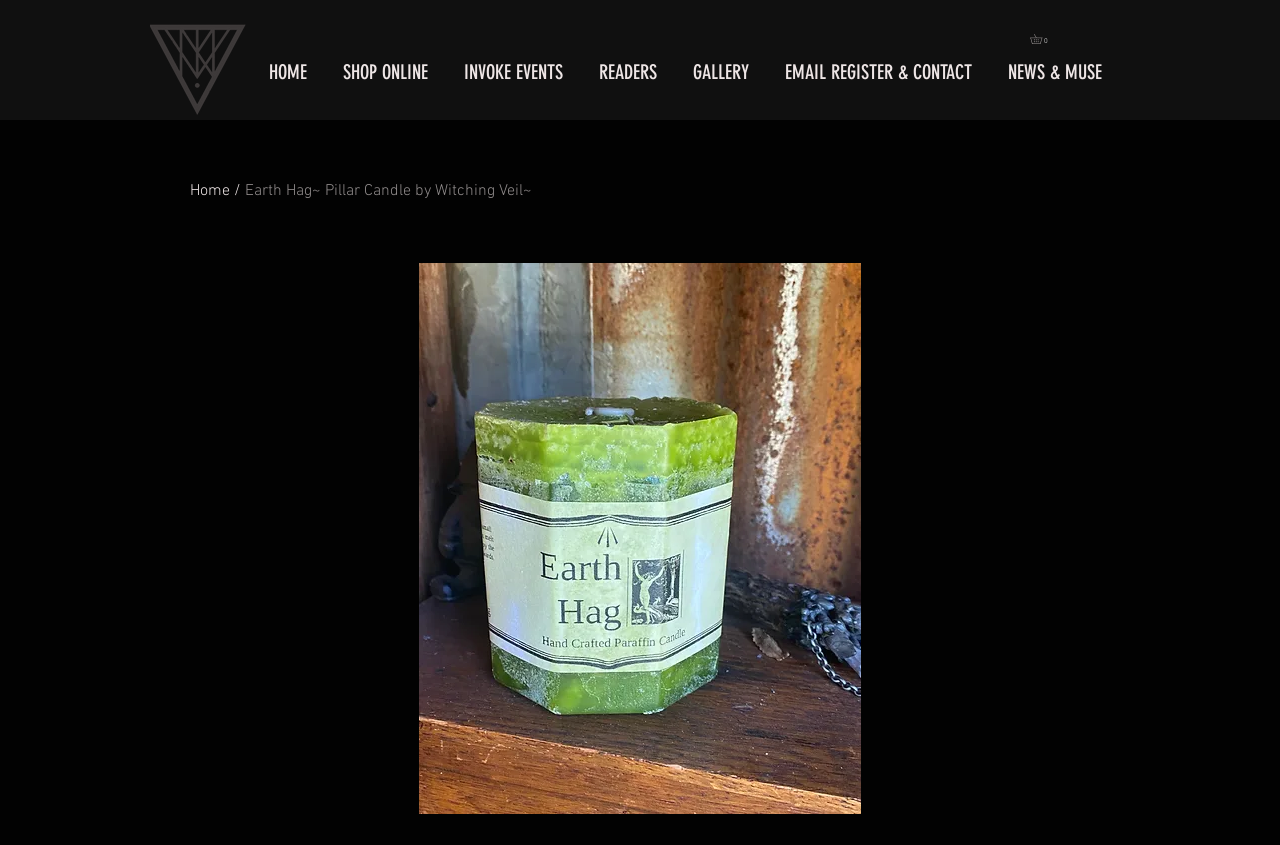Examine the screenshot and answer the question in as much detail as possible: What is the logo image of the website?

I found the generic element with a bounding box coordinate of [0.117, 0.028, 0.192, 0.136] which has the text 'invoke bw.jpg'. This is likely to be the logo image of the website.